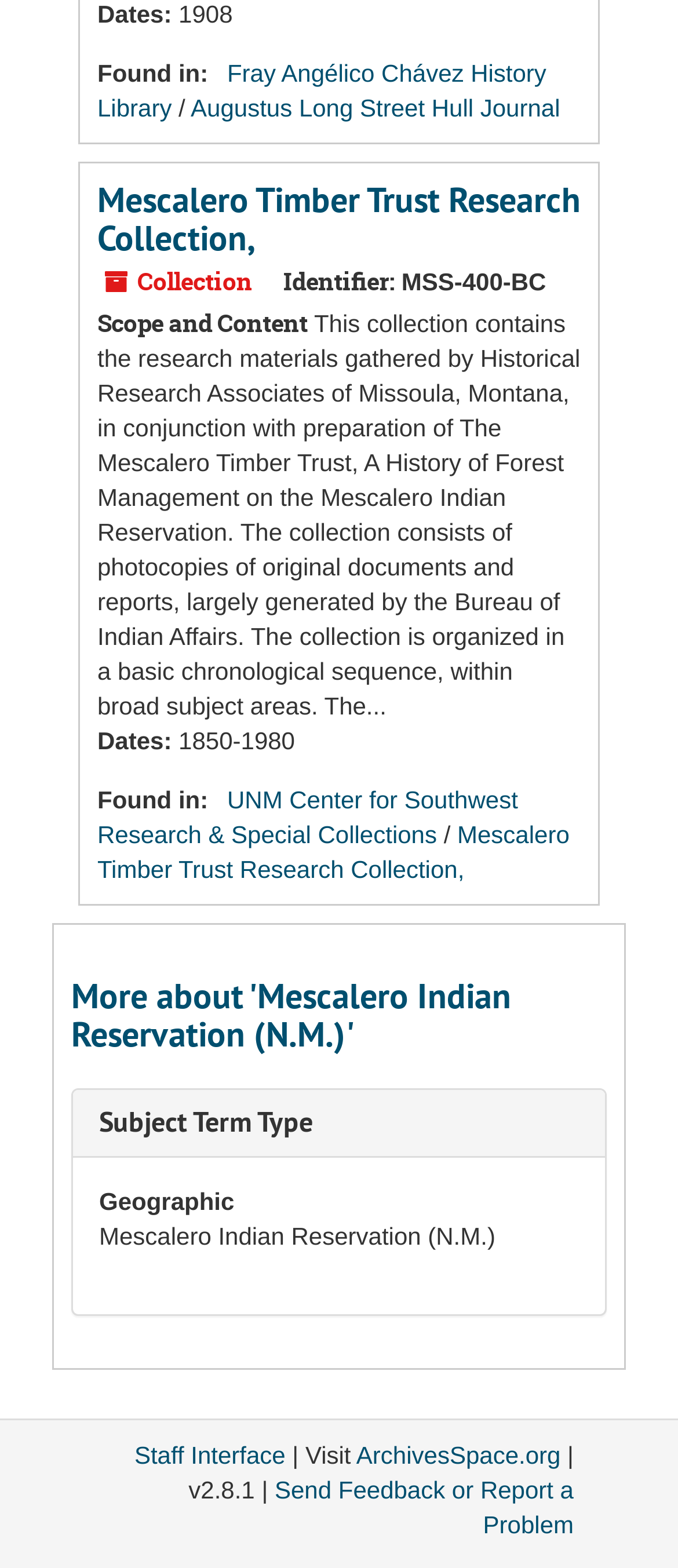Using the given description, provide the bounding box coordinates formatted as (top-left x, top-left y, bottom-right x, bottom-right y), with all values being floating point numbers between 0 and 1. Description: Staff Interface

[0.198, 0.919, 0.421, 0.937]